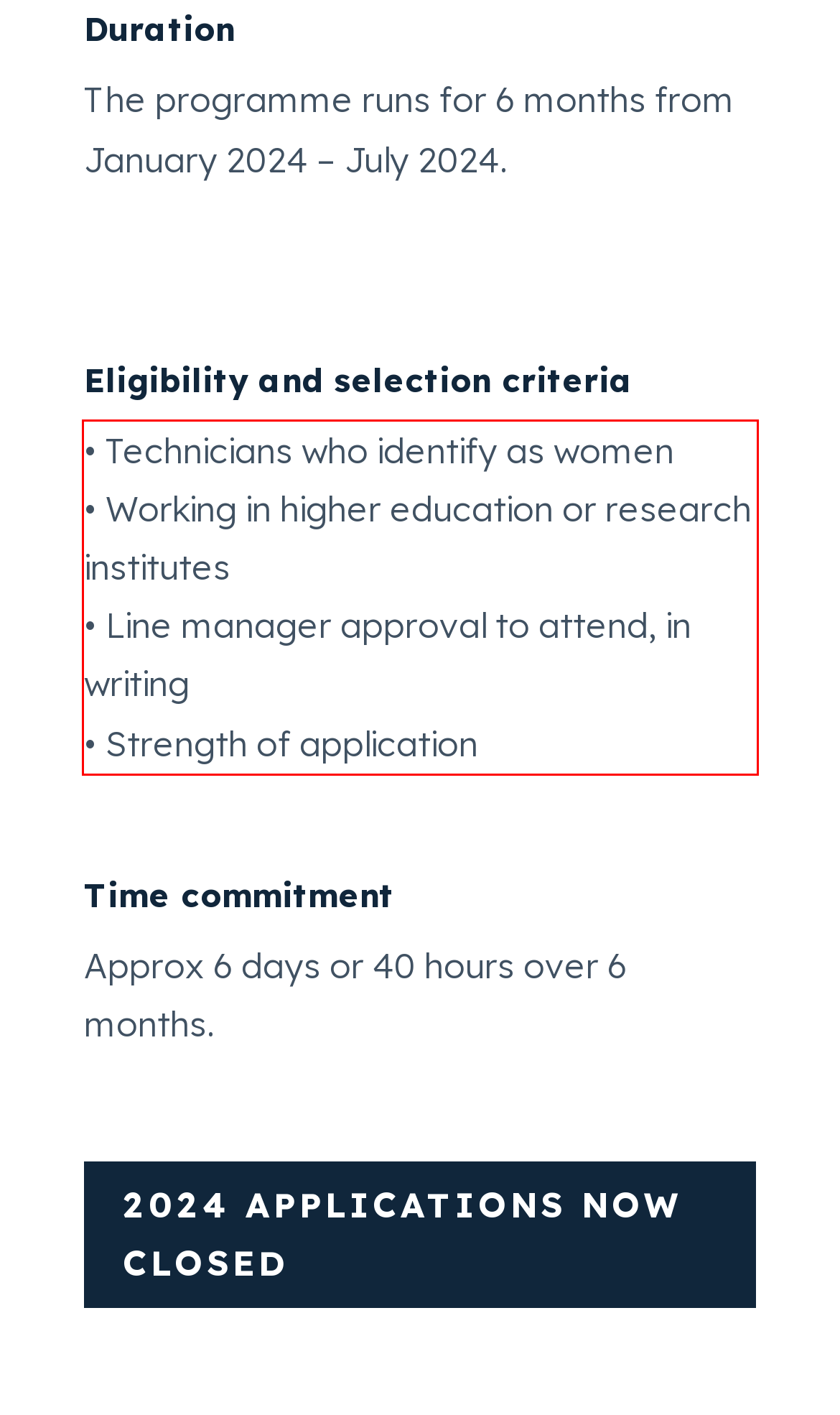Analyze the webpage screenshot and use OCR to recognize the text content in the red bounding box.

• Technicians who identify as women • Working in higher education or research institutes • Line manager approval to attend, in writing • Strength of application